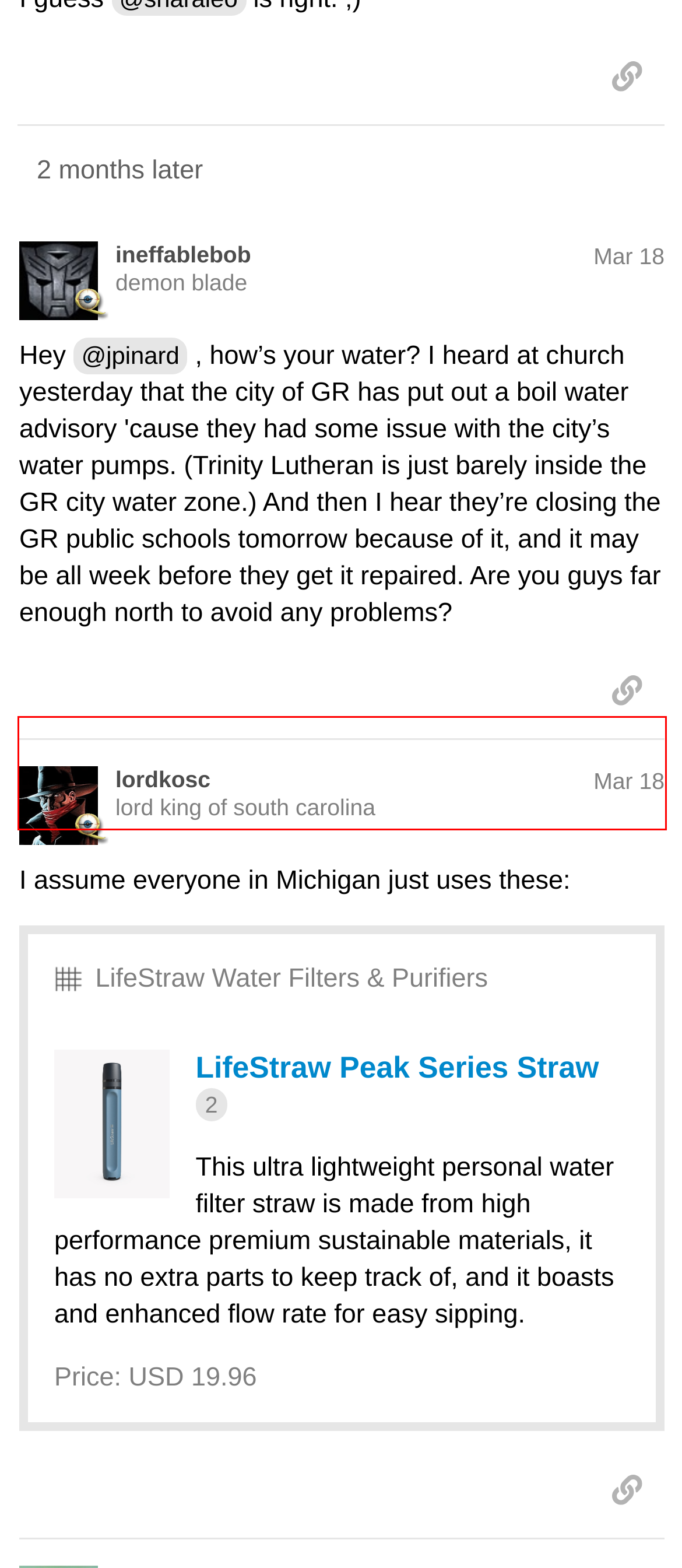Examine the webpage screenshot and use OCR to recognize and output the text within the red bounding box.

I didn’t see much sediment. Not as bad as people closer to the break. So hopefully not. The water smells a bit more like the lake.